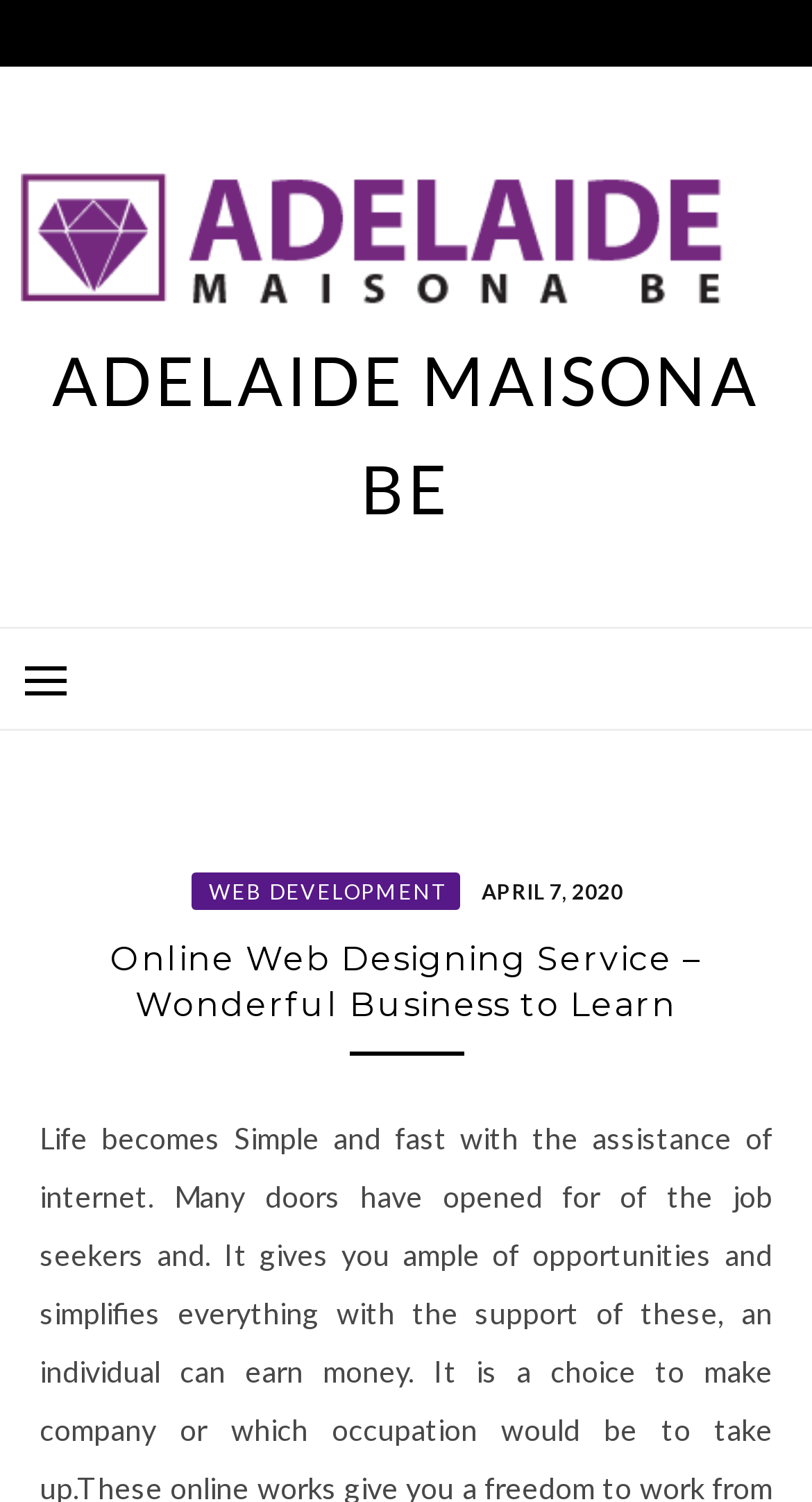How many menu items are there?
Use the screenshot to answer the question with a single word or phrase.

2